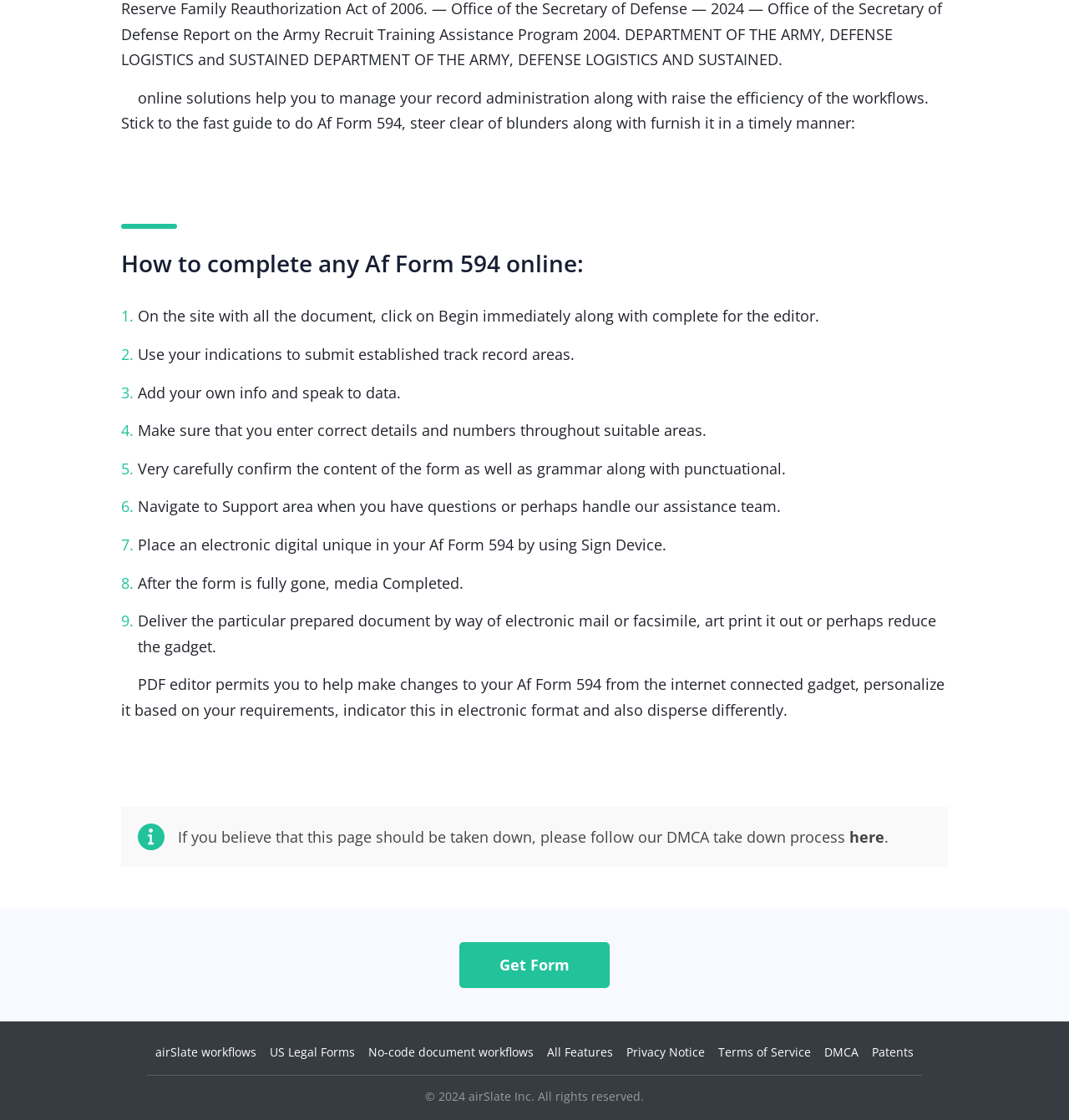Indicate the bounding box coordinates of the element that needs to be clicked to satisfy the following instruction: "Subscribe to the newsletter". The coordinates should be four float numbers between 0 and 1, i.e., [left, top, right, bottom].

None